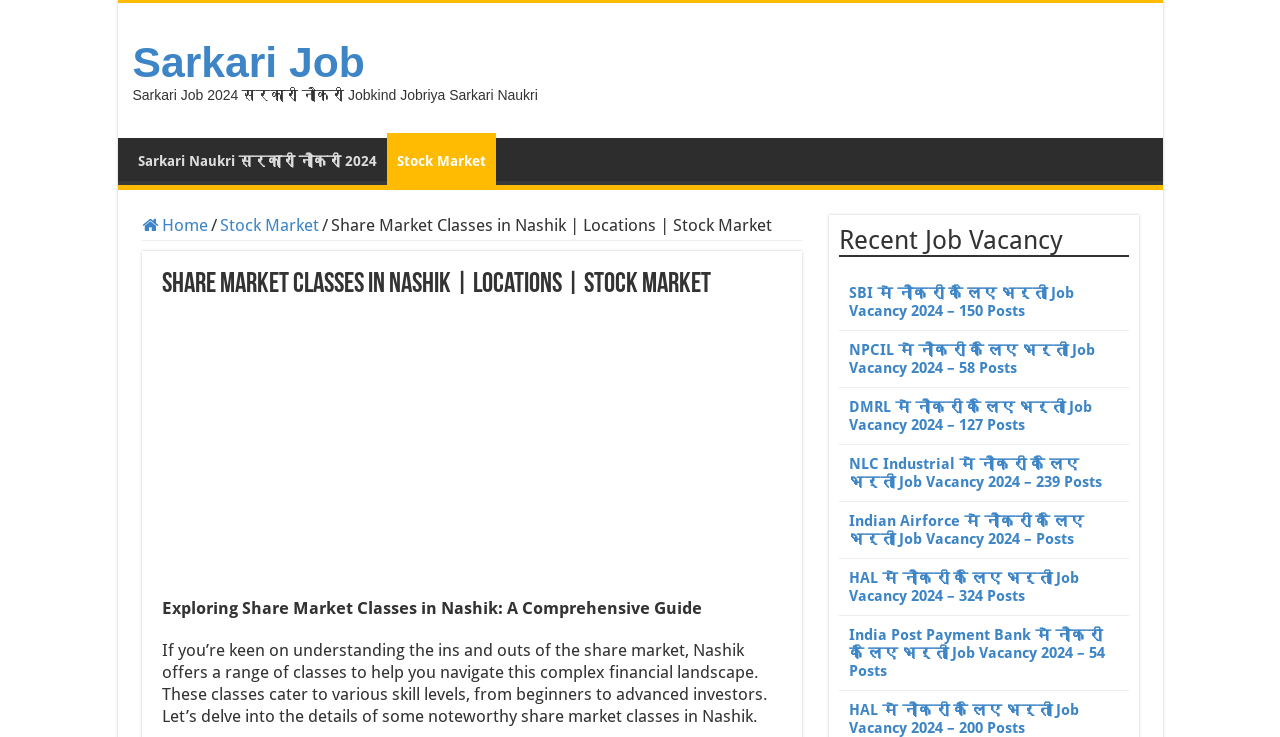Determine the bounding box coordinates of the region that needs to be clicked to achieve the task: "Explore Stock Market".

[0.302, 0.18, 0.387, 0.251]